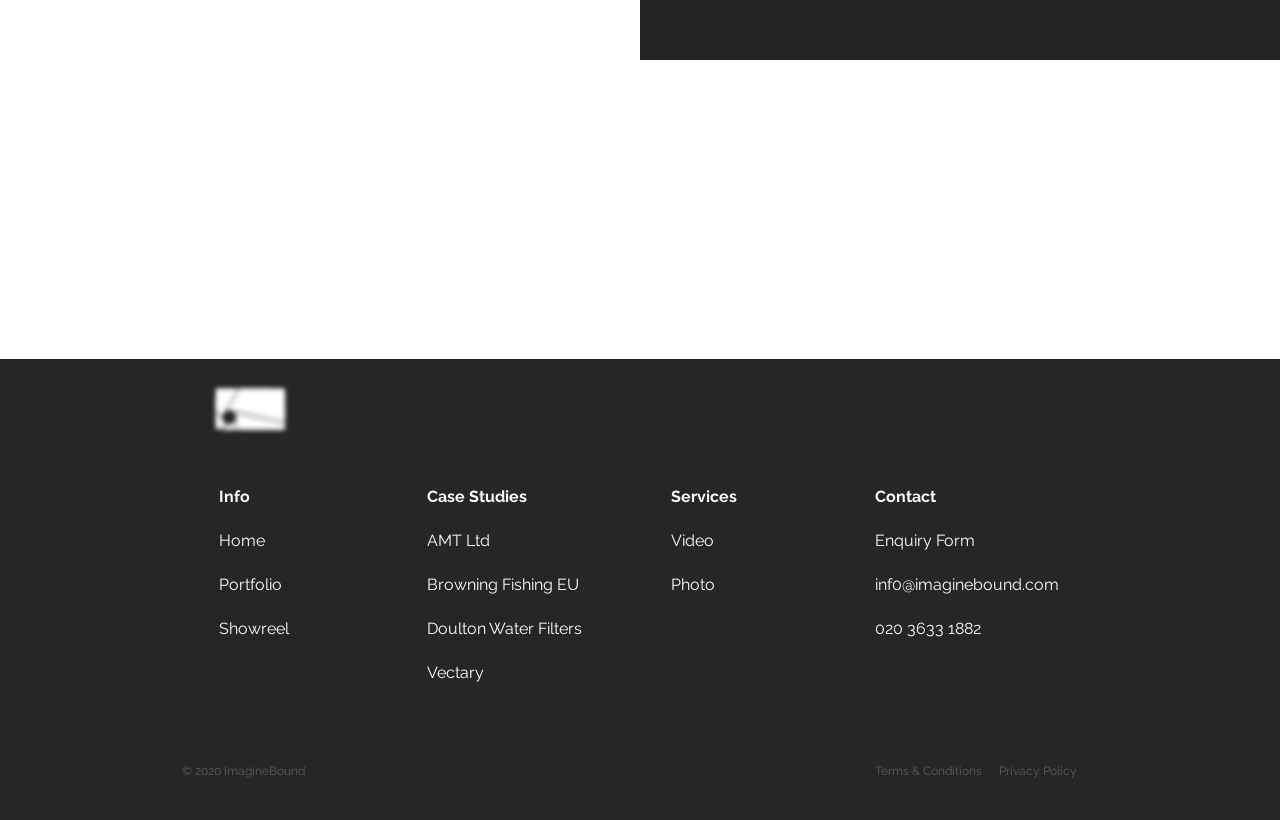What is the phone number listed?
Give a detailed response to the question by analyzing the screenshot.

The phone number is located at the bottom right of the webpage, with a bounding box of [0.684, 0.755, 0.829, 0.78]. The link text is '020 3633 1882', which is likely to be the phone number for contacting the company.